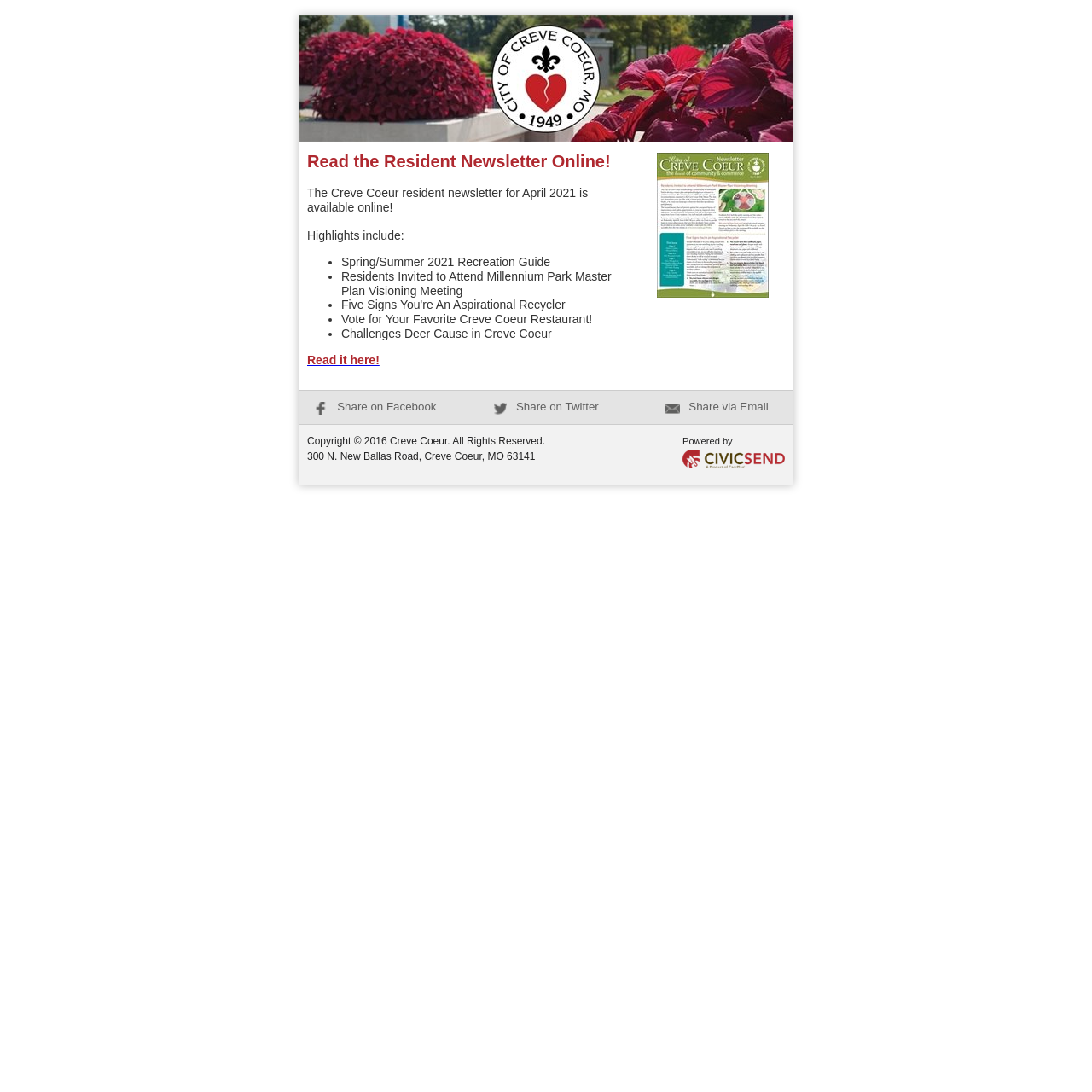What is the name of the product that powers the webpage?
Please provide a single word or phrase as your answer based on the image.

CivicSend